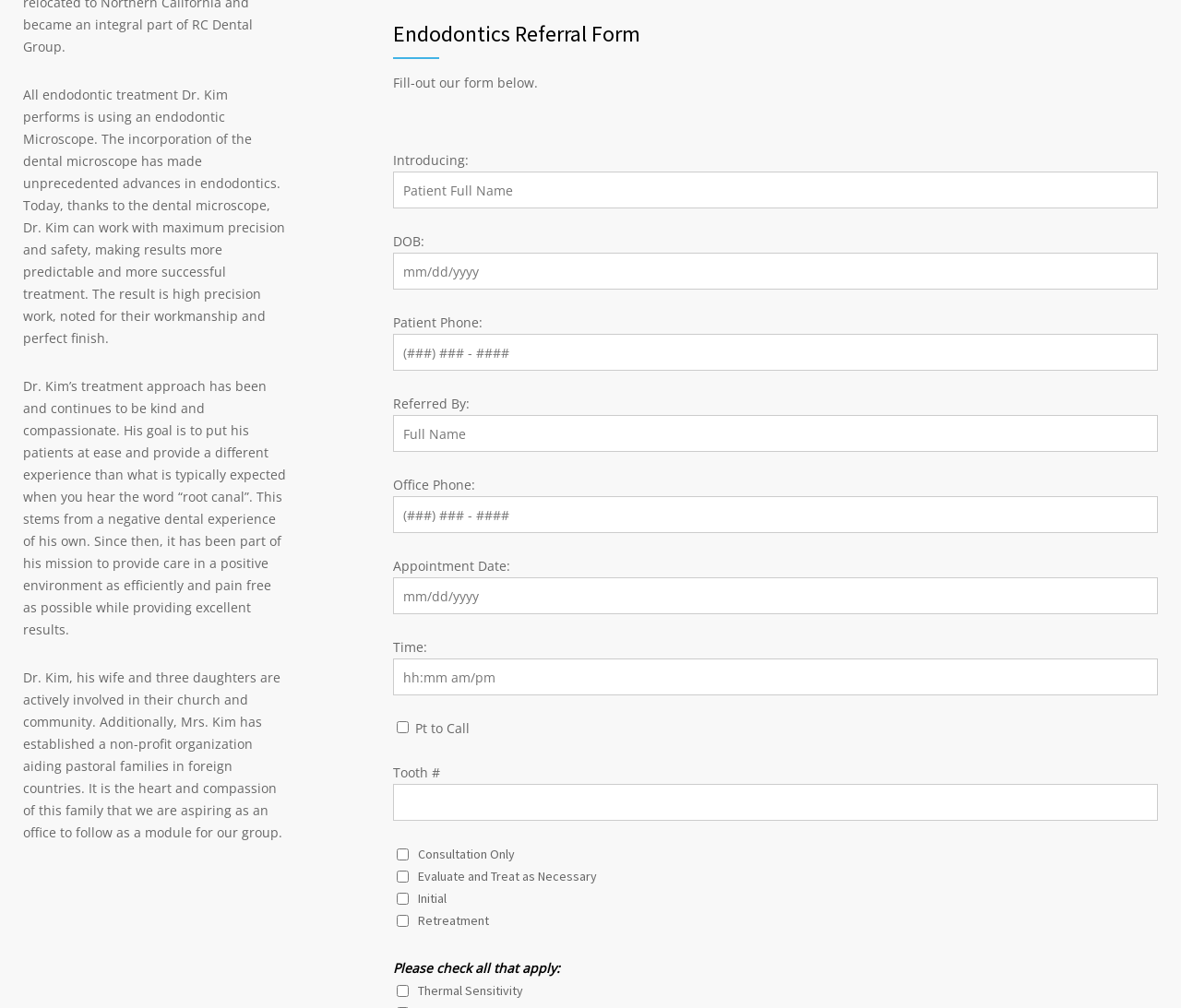Using the element description: "name="text-671" placeholder="mm/dd/yyyy"", determine the bounding box coordinates for the specified UI element. The coordinates should be four float numbers between 0 and 1, [left, top, right, bottom].

[0.333, 0.573, 0.98, 0.609]